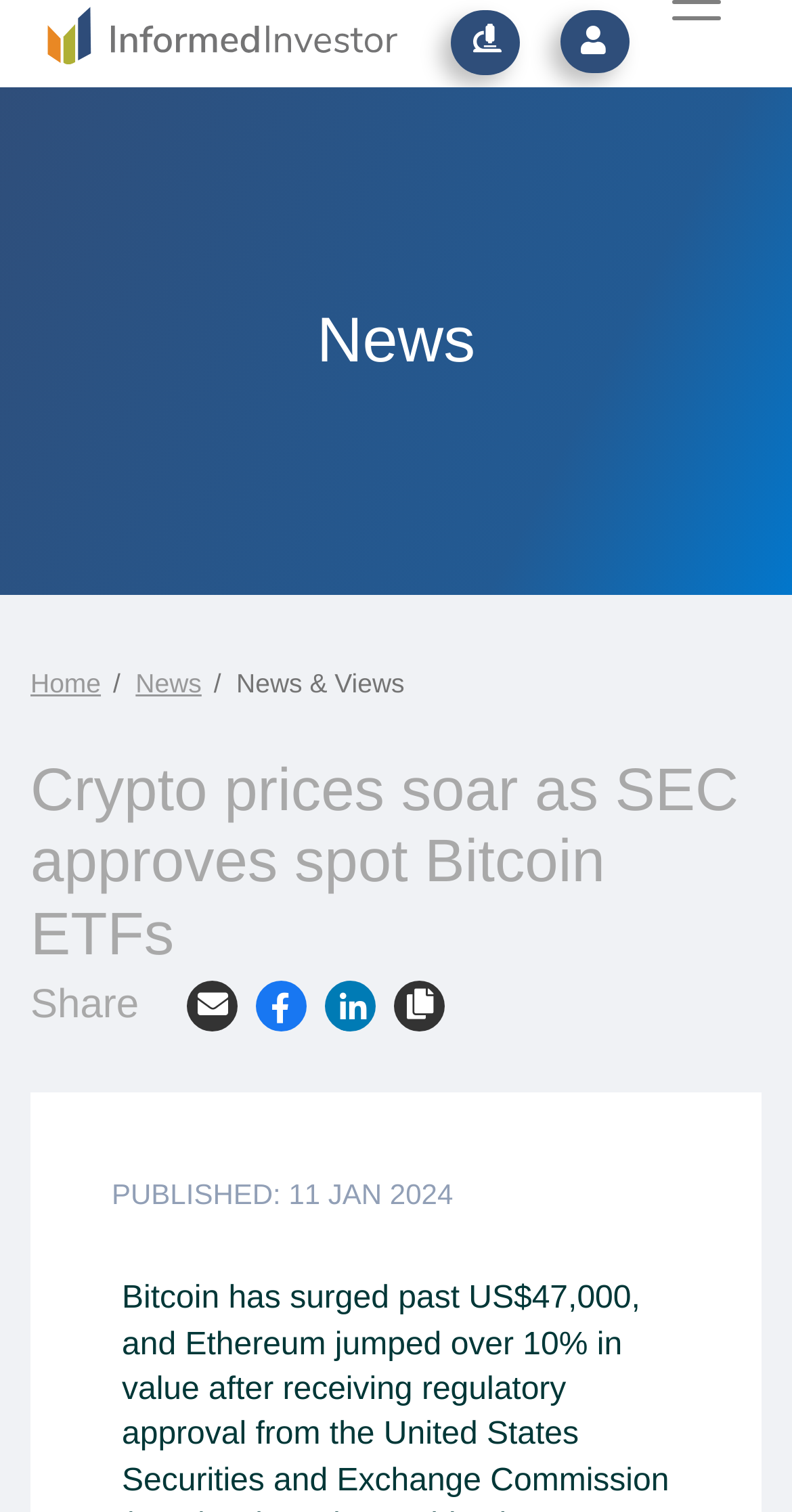Using floating point numbers between 0 and 1, provide the bounding box coordinates in the format (top-left x, top-left y, bottom-right x, bottom-right y). Locate the UI element described here: parent_node: Share

[0.324, 0.649, 0.388, 0.683]